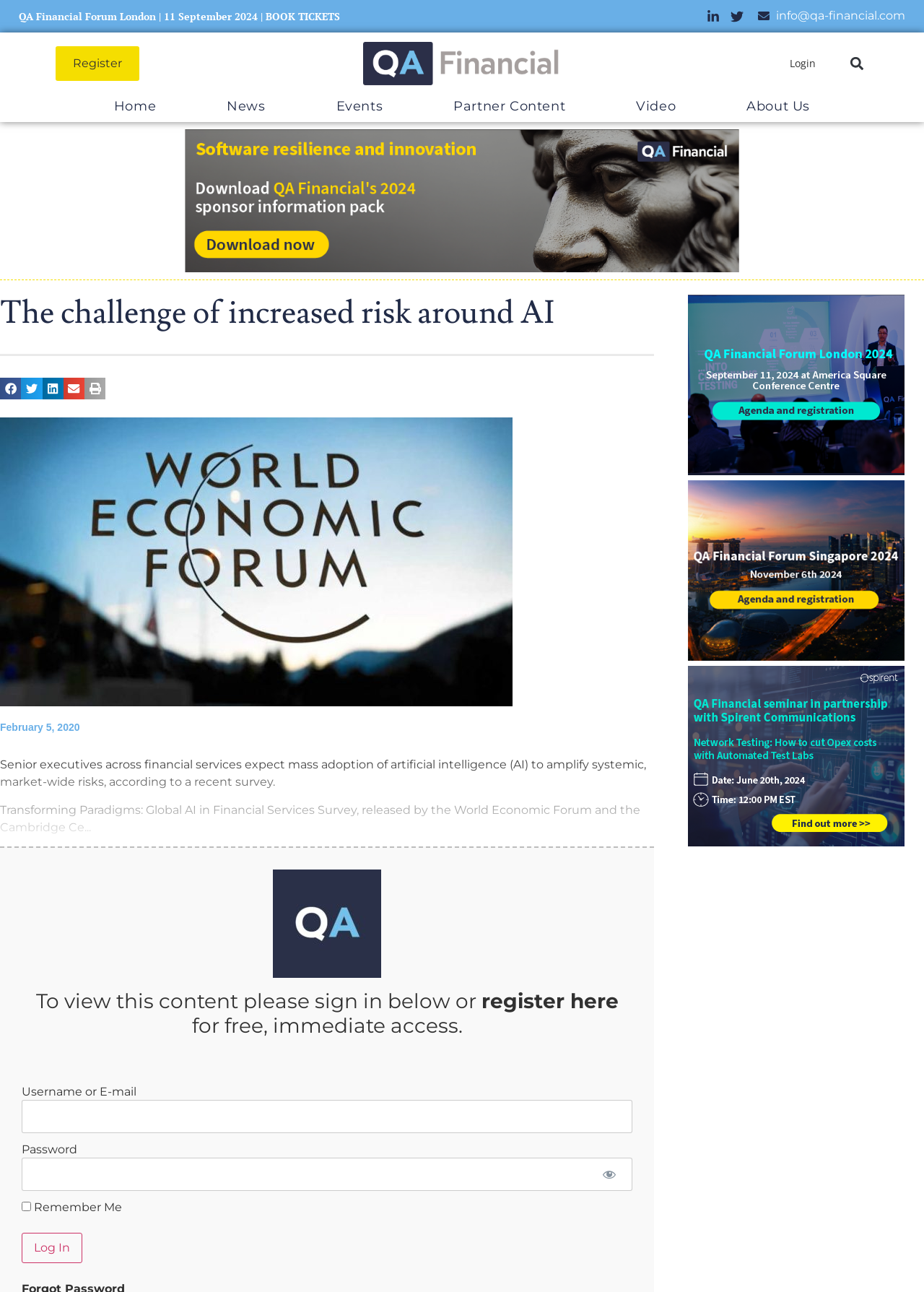What is the topic of the article on the webpage?
Provide a short answer using one word or a brief phrase based on the image.

AI in Financial Services